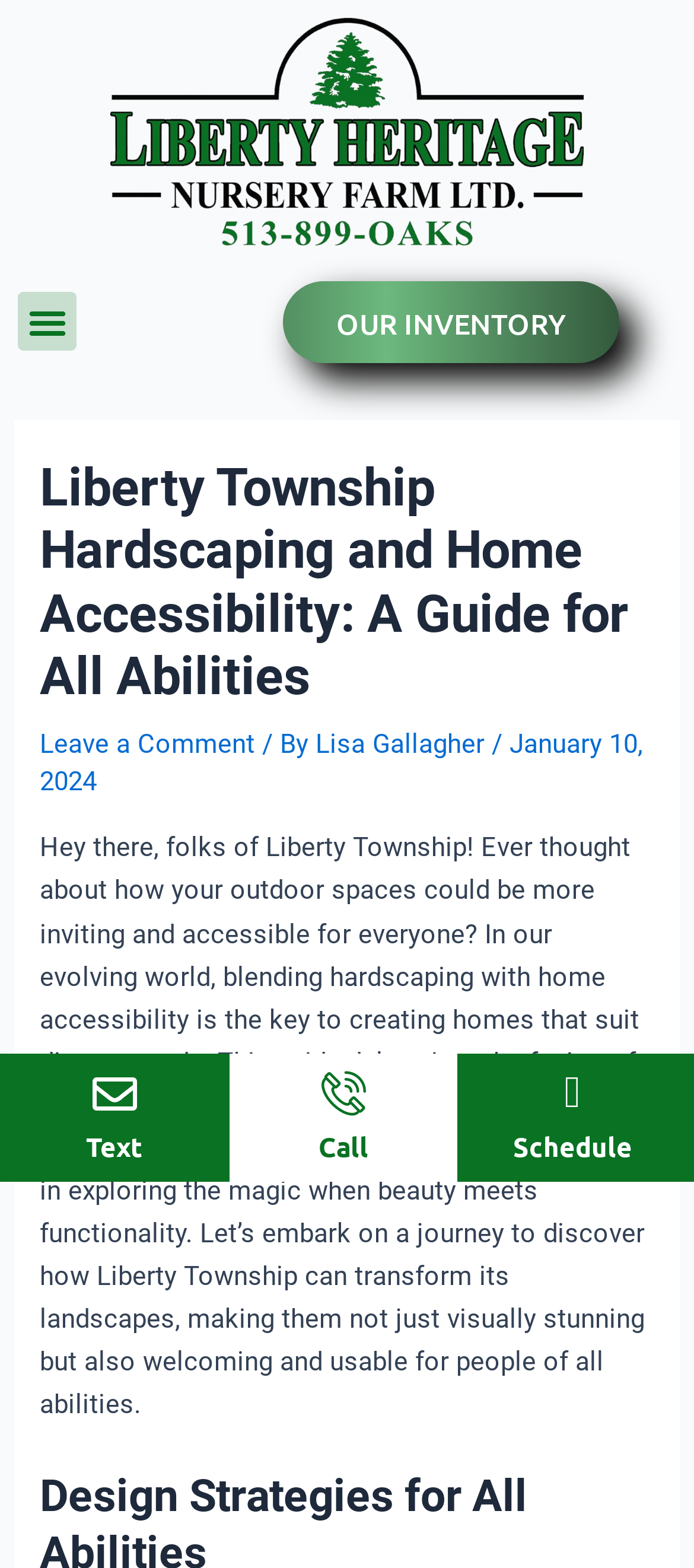Who is the author of the blog post?
Carefully examine the image and provide a detailed answer to the question.

The author of the blog post can be found in the link 'Lisa Gallagher' which is located in the main content area of the webpage, specifically below the main heading and above the date 'January 10, 2024'.